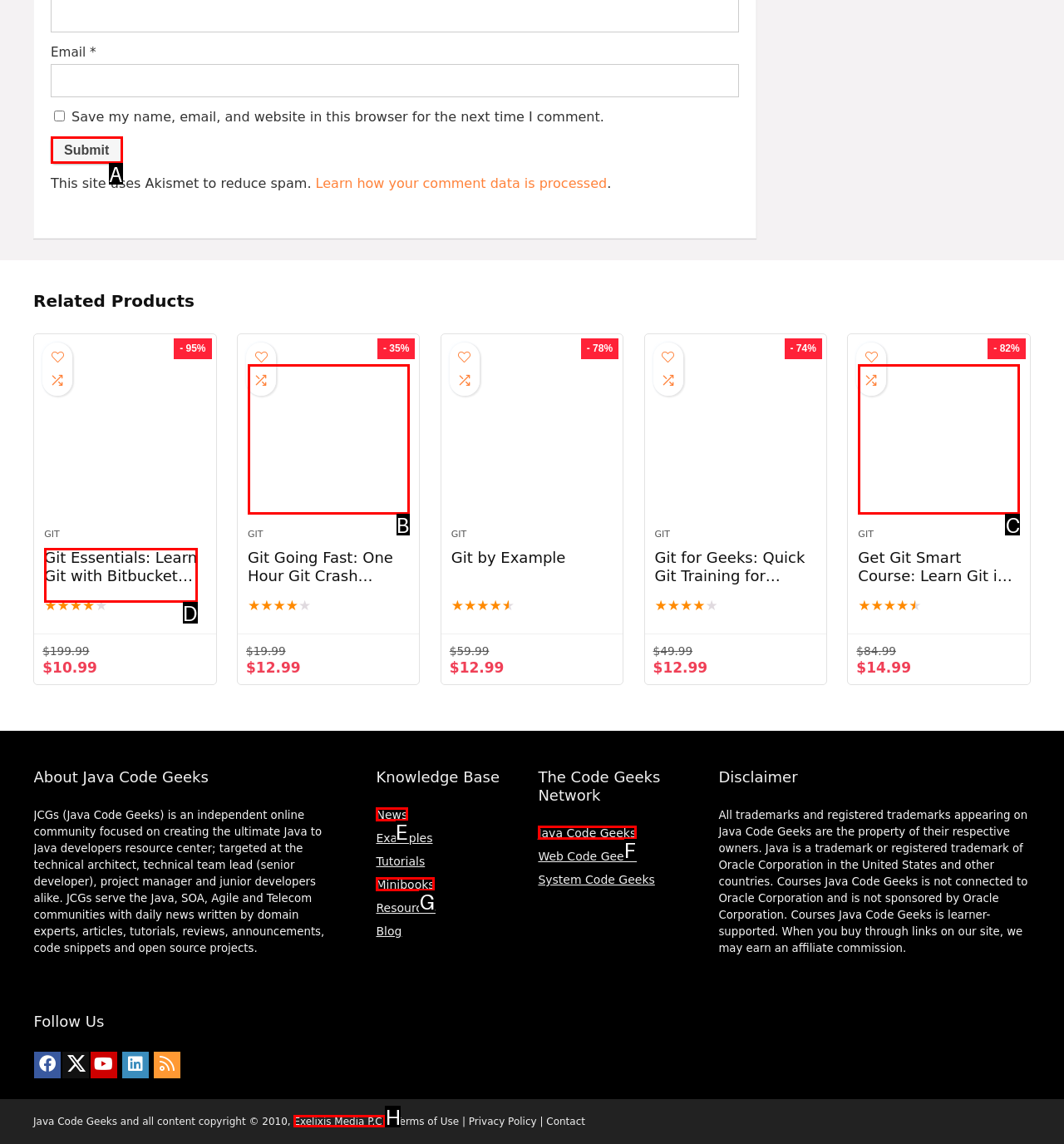Please identify the UI element that matches the description: name="submit" value="Submit"
Respond with the letter of the correct option.

A